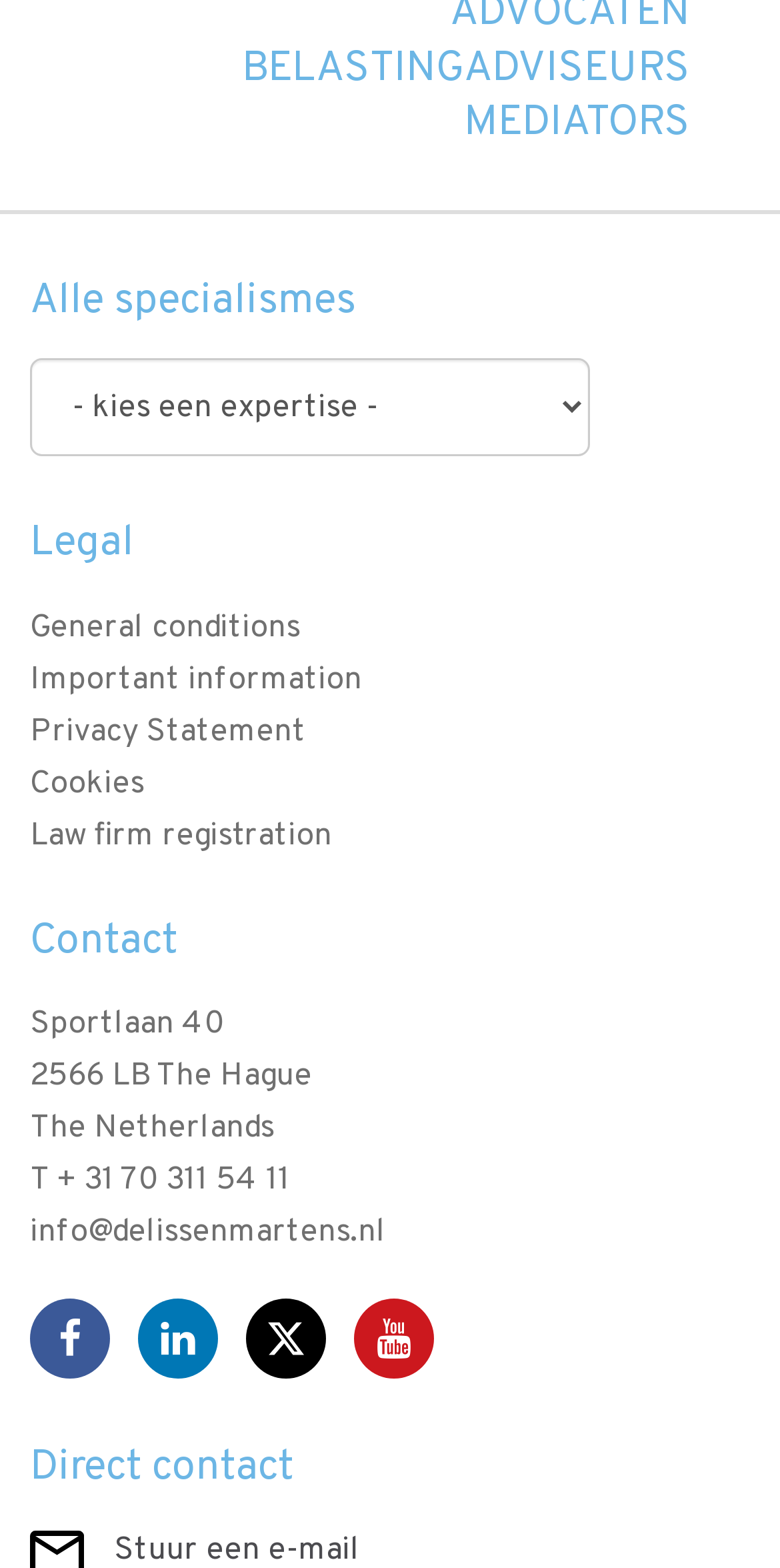Specify the bounding box coordinates of the element's region that should be clicked to achieve the following instruction: "Get in touch directly". The bounding box coordinates consist of four float numbers between 0 and 1, in the format [left, top, right, bottom].

[0.038, 0.919, 0.377, 0.953]